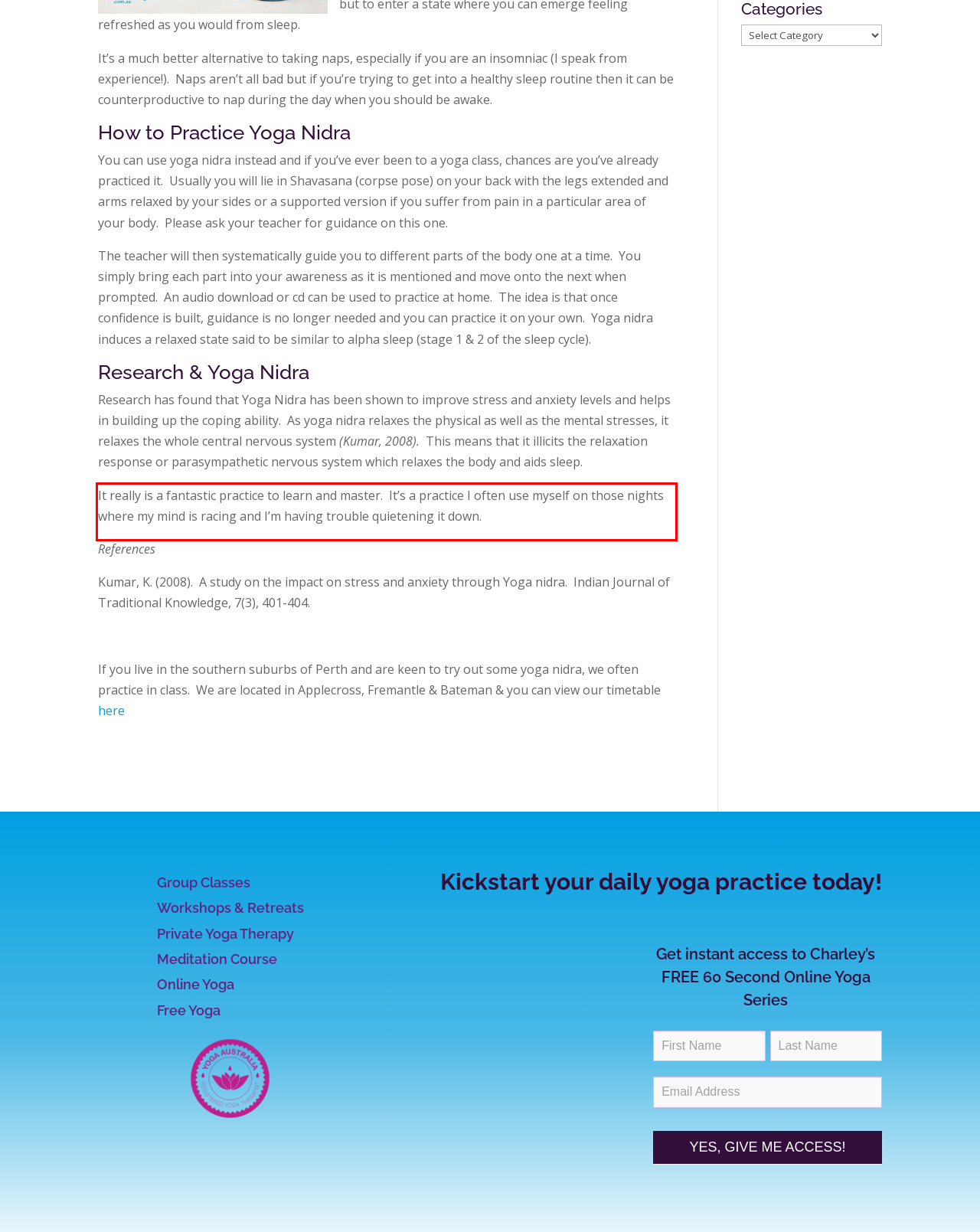View the screenshot of the webpage and identify the UI element surrounded by a red bounding box. Extract the text contained within this red bounding box.

It really is a fantastic practice to learn and master. It’s a practice I often use myself on those nights where my mind is racing and I’m having trouble quietening it down.